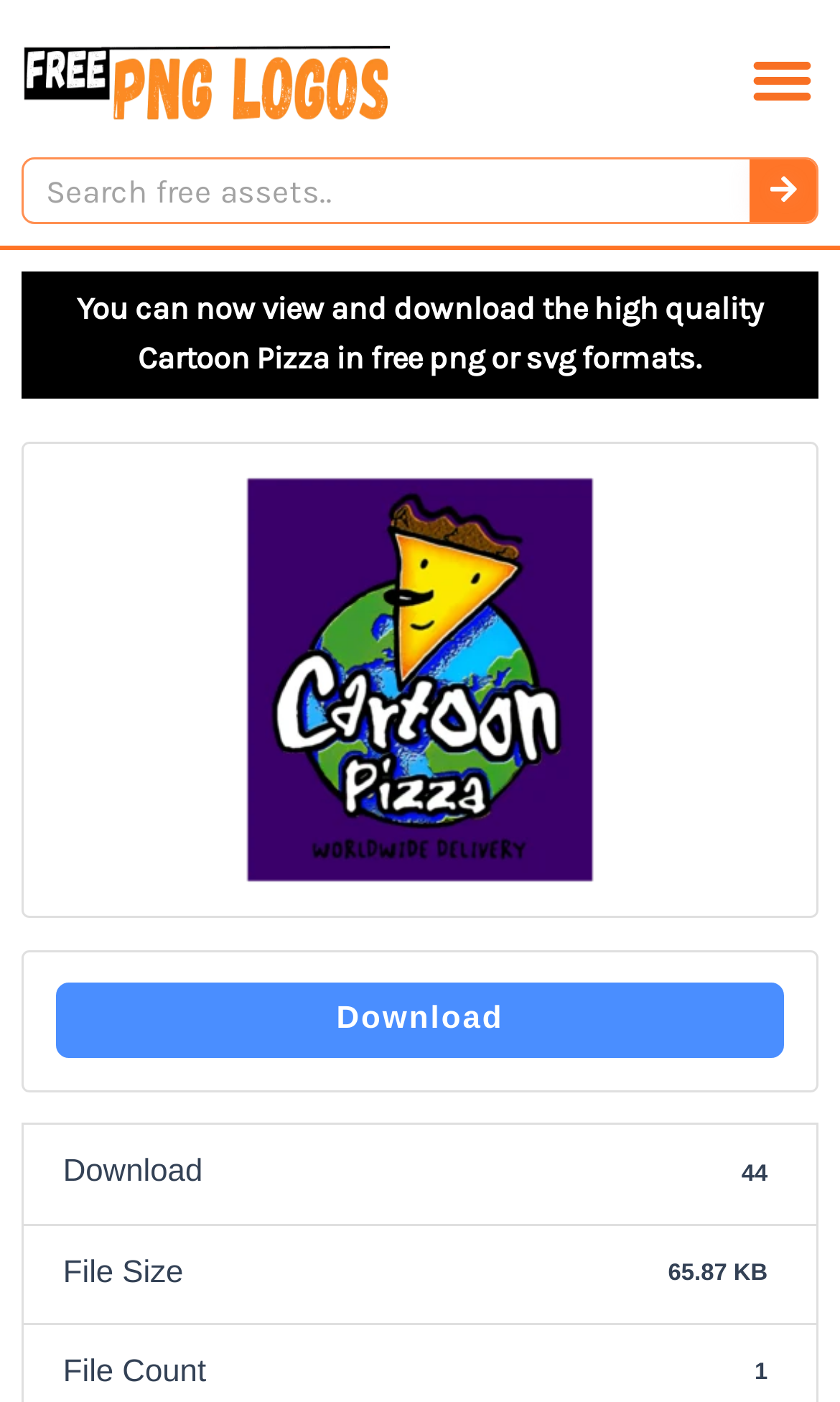Answer the following query with a single word or phrase:
What is the name of the logo displayed on the webpage?

Cartoon Pizza